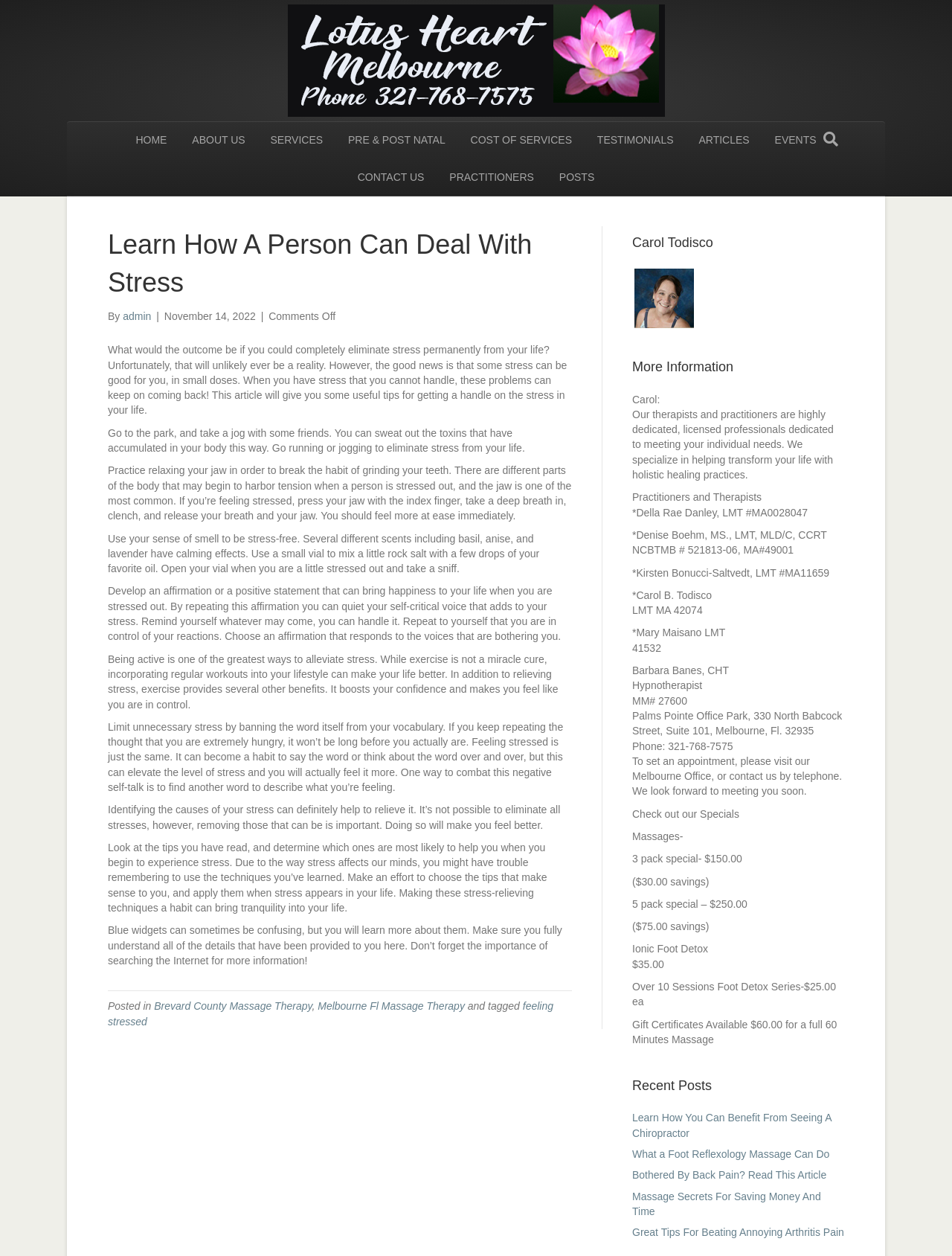Please predict the bounding box coordinates of the element's region where a click is necessary to complete the following instruction: "Check the 'Recent Posts' section". The coordinates should be represented by four float numbers between 0 and 1, i.e., [left, top, right, bottom].

[0.664, 0.857, 0.887, 0.987]